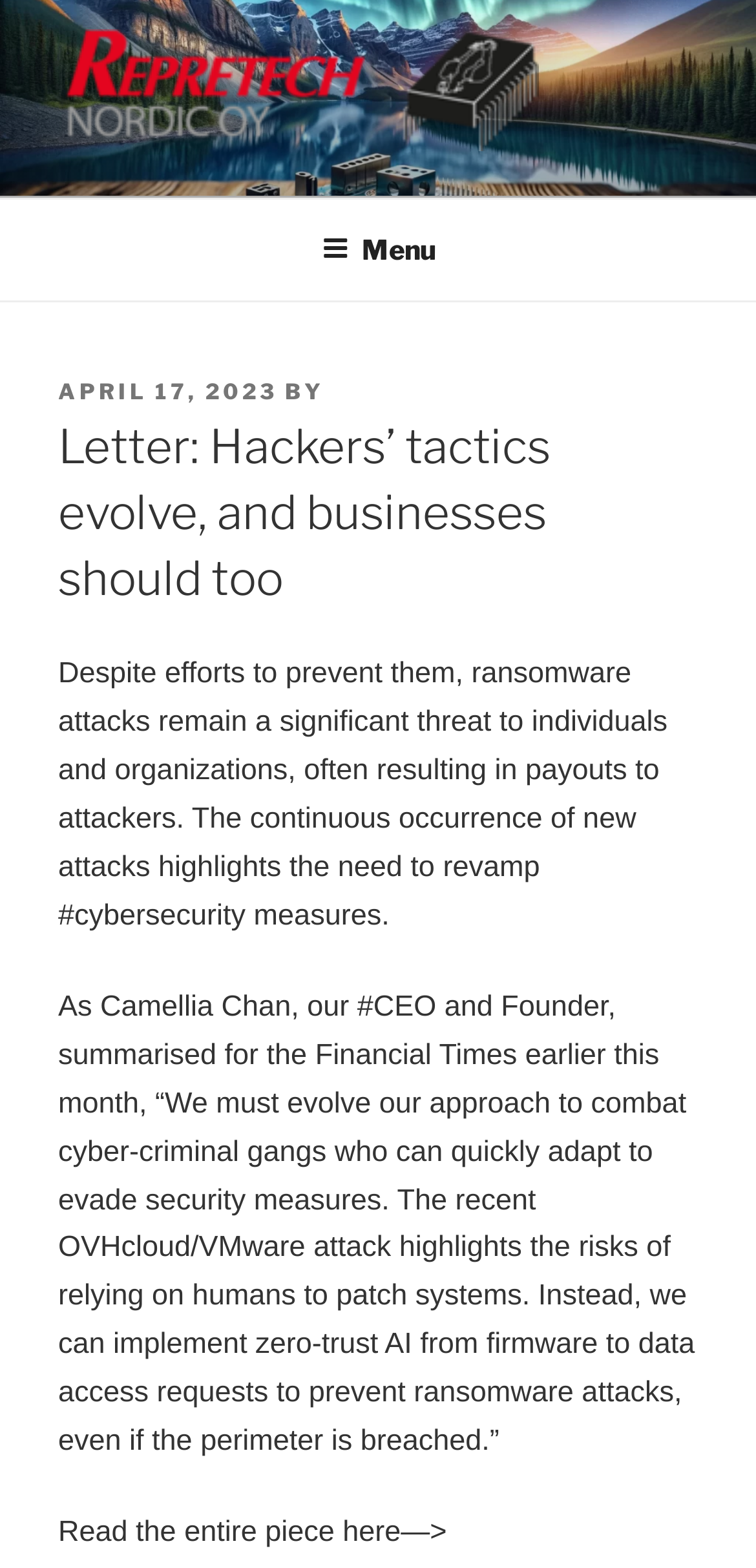Given the description of the UI element: "Menu", predict the bounding box coordinates in the form of [left, top, right, bottom], with each value being a float between 0 and 1.

[0.388, 0.128, 0.612, 0.189]